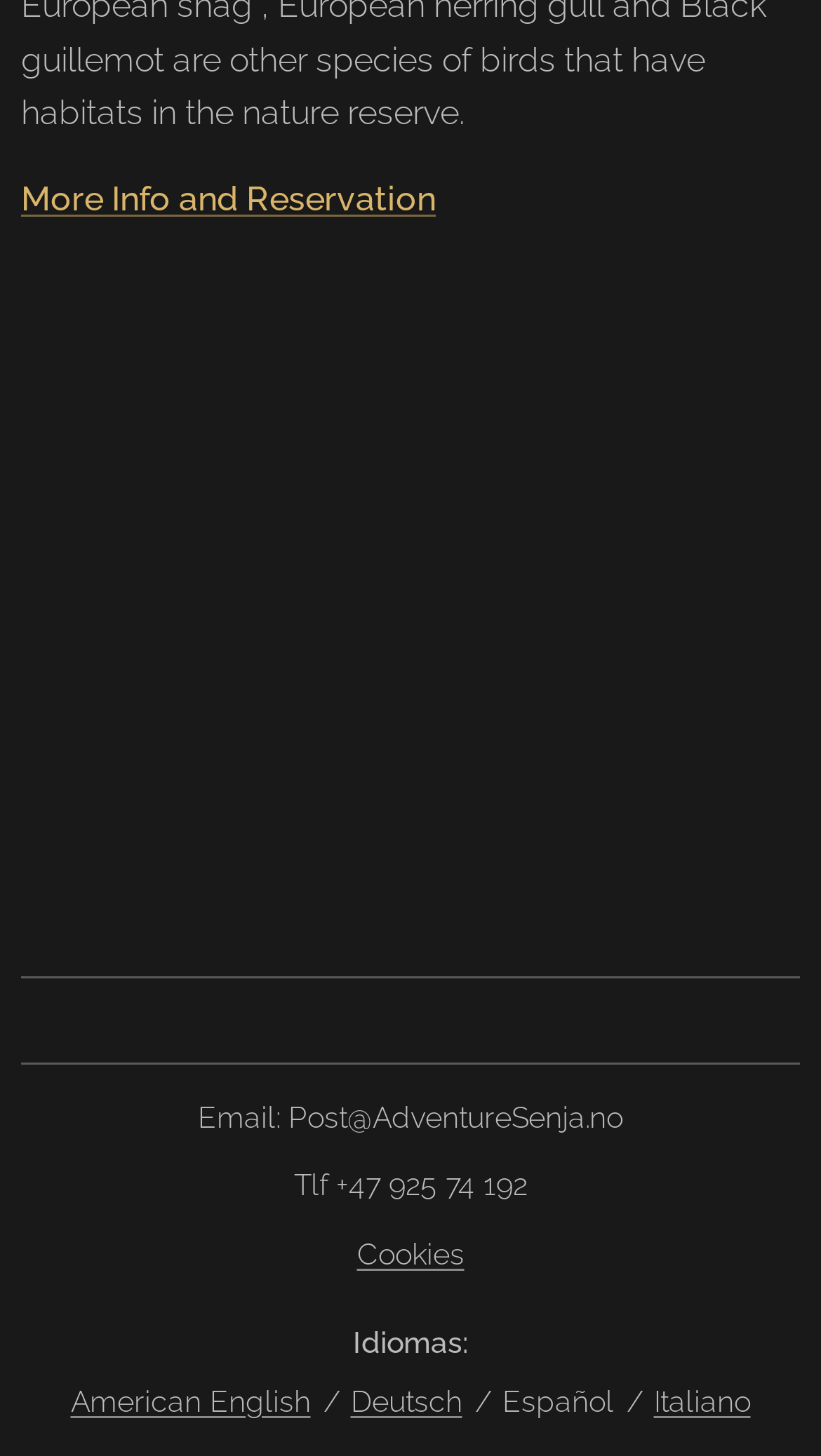Utilize the details in the image to thoroughly answer the following question: How many language options are available?

I counted the number of language options by looking at the links and StaticText elements at the bottom of the page, which are 'American English', 'Deutsch', 'Español', 'Italiano', and the current language.